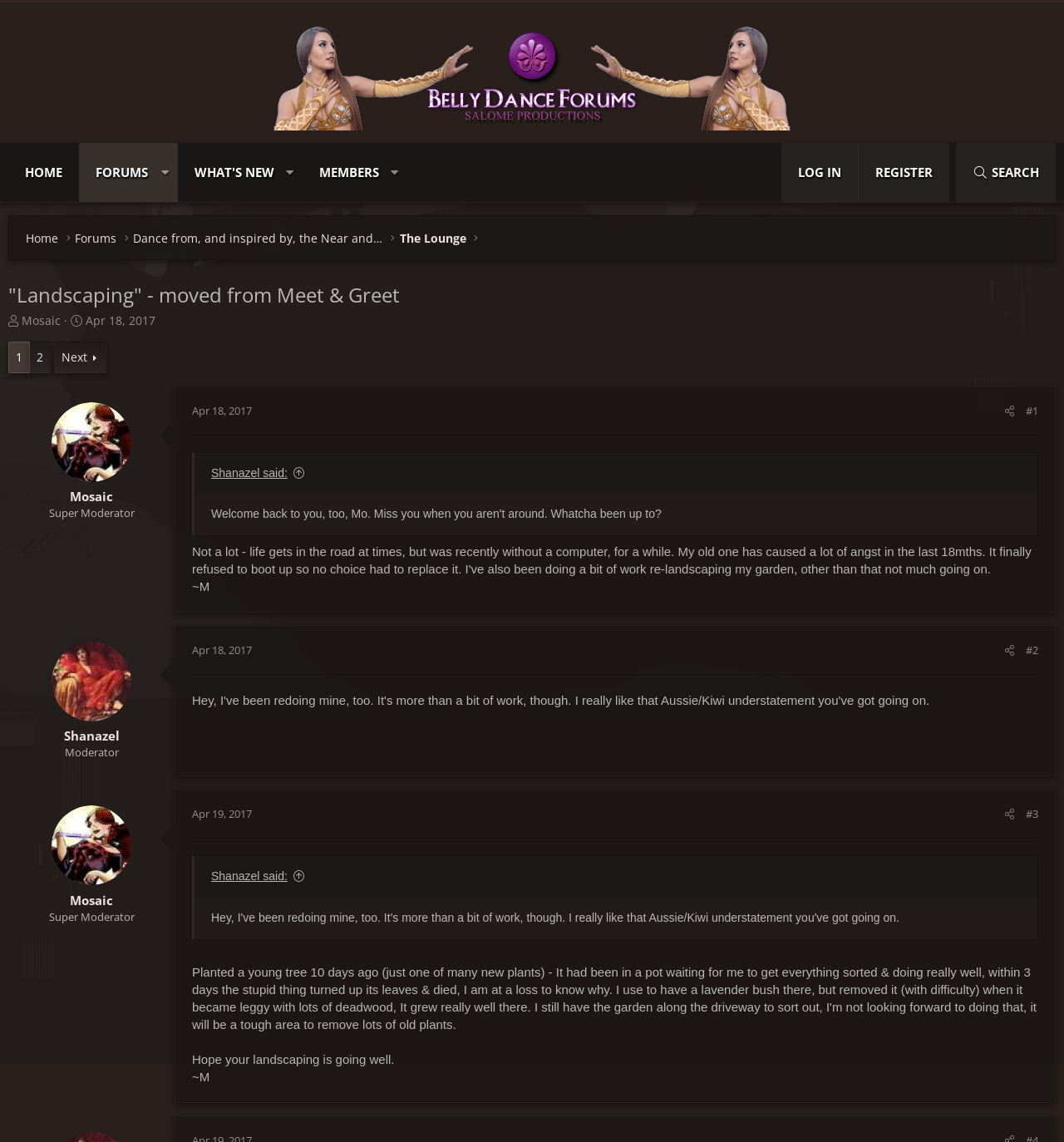Respond to the question with just a single word or phrase: 
How many articles are there in the webpage?

3